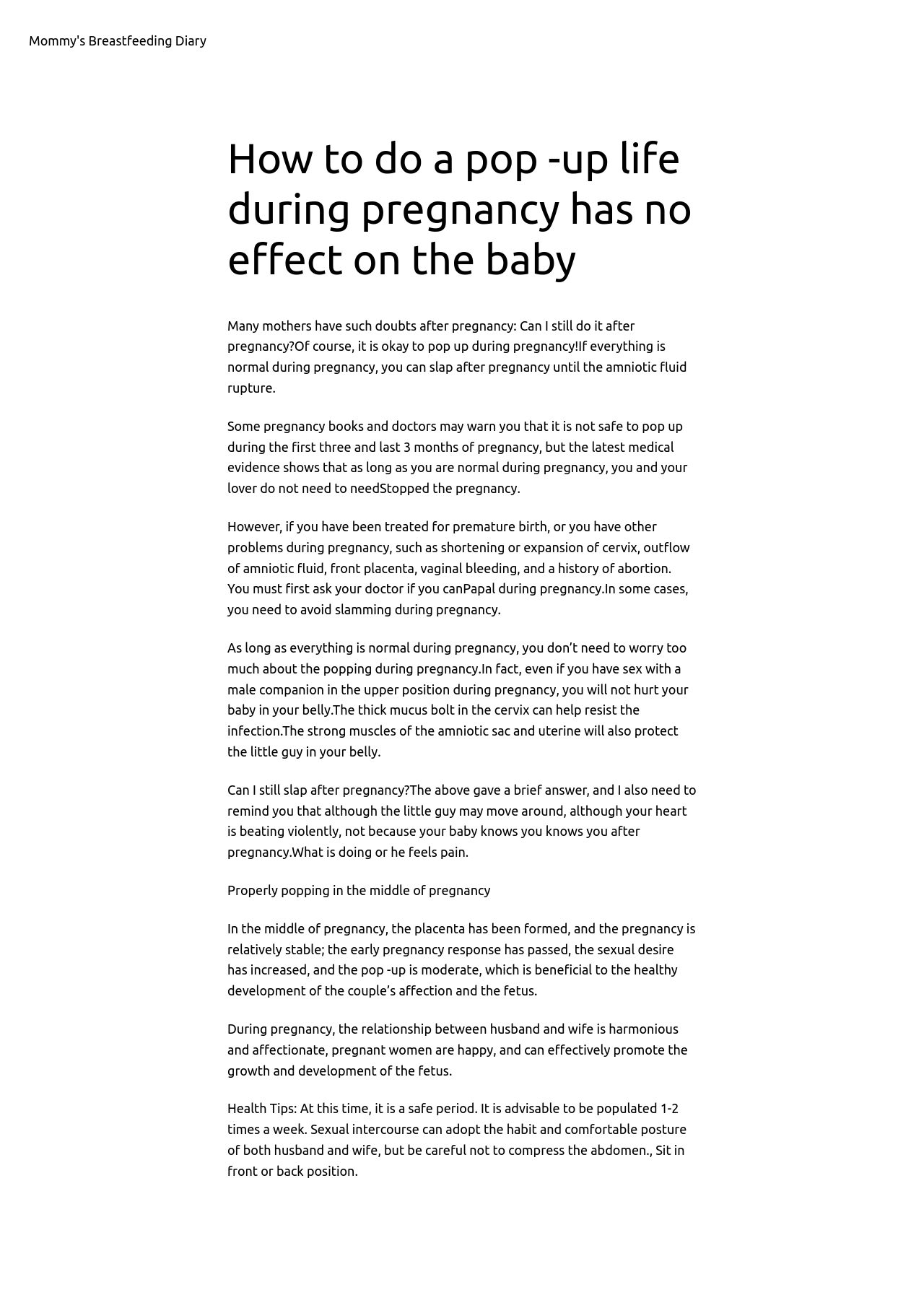Determine the title of the webpage and give its text content.

How to do a pop -up life during pregnancy has no effect on the baby